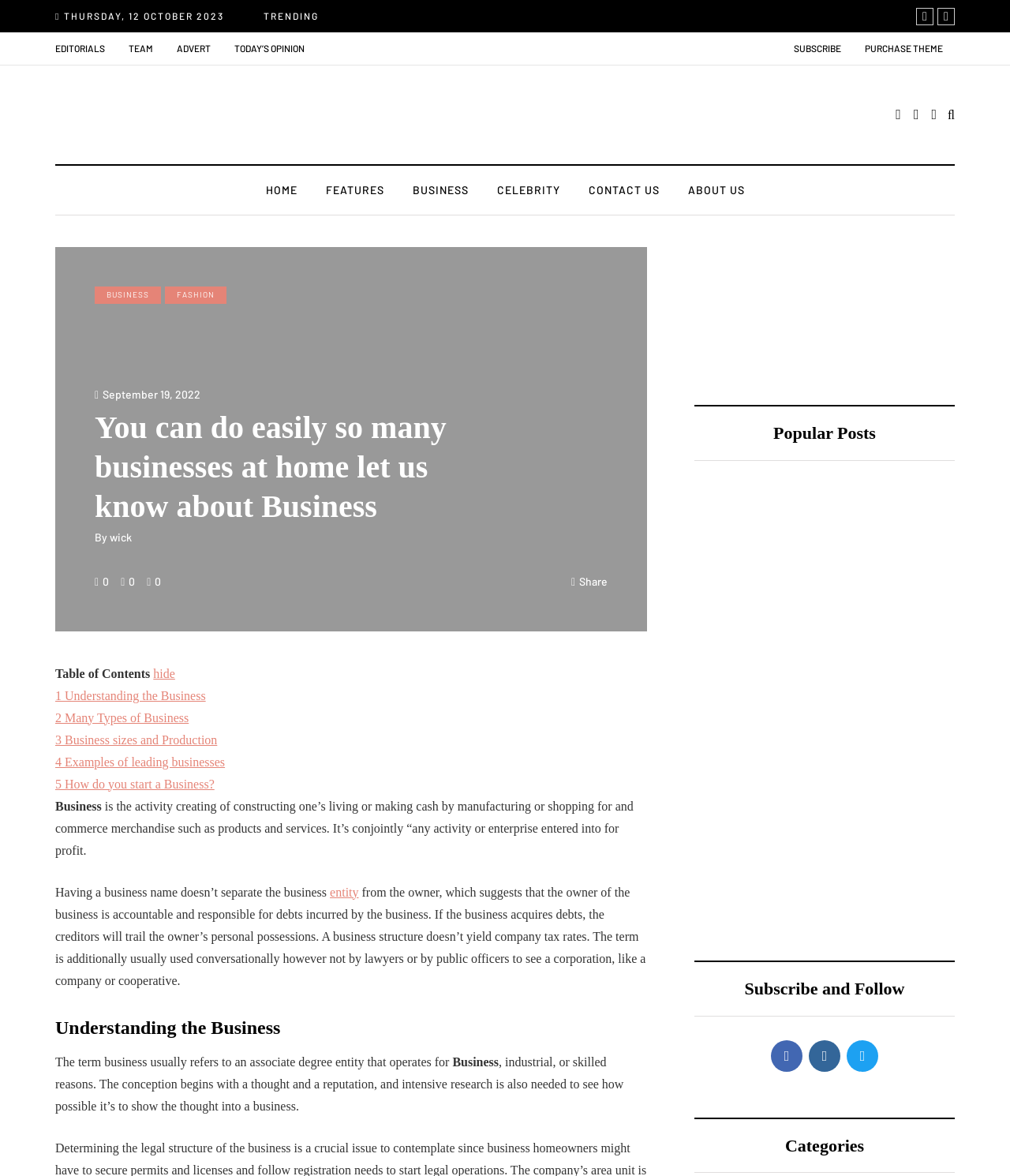Please specify the bounding box coordinates of the clickable region to carry out the following instruction: "Subscribe using the 'SUBSCRIBE' link". The coordinates should be four float numbers between 0 and 1, in the format [left, top, right, bottom].

[0.774, 0.028, 0.845, 0.055]